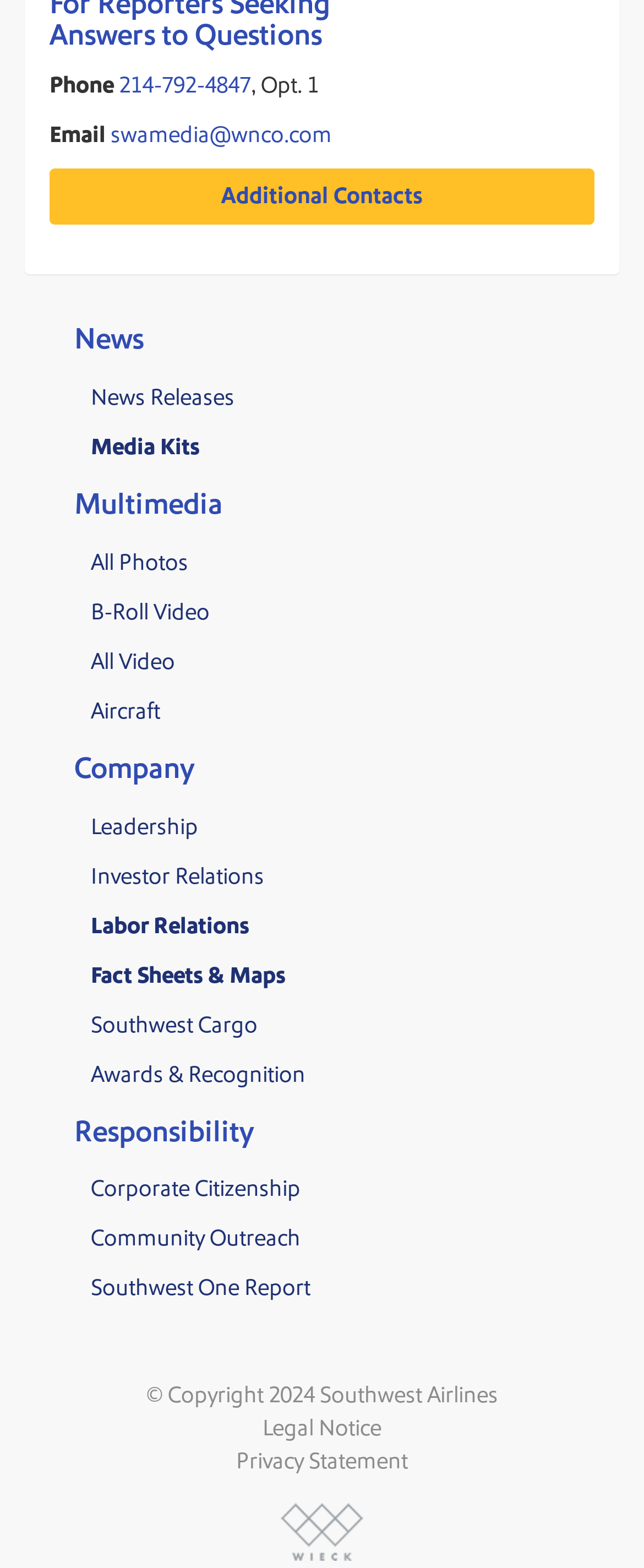Could you provide the bounding box coordinates for the portion of the screen to click to complete this instruction: "Call the phone number"?

[0.185, 0.046, 0.39, 0.065]